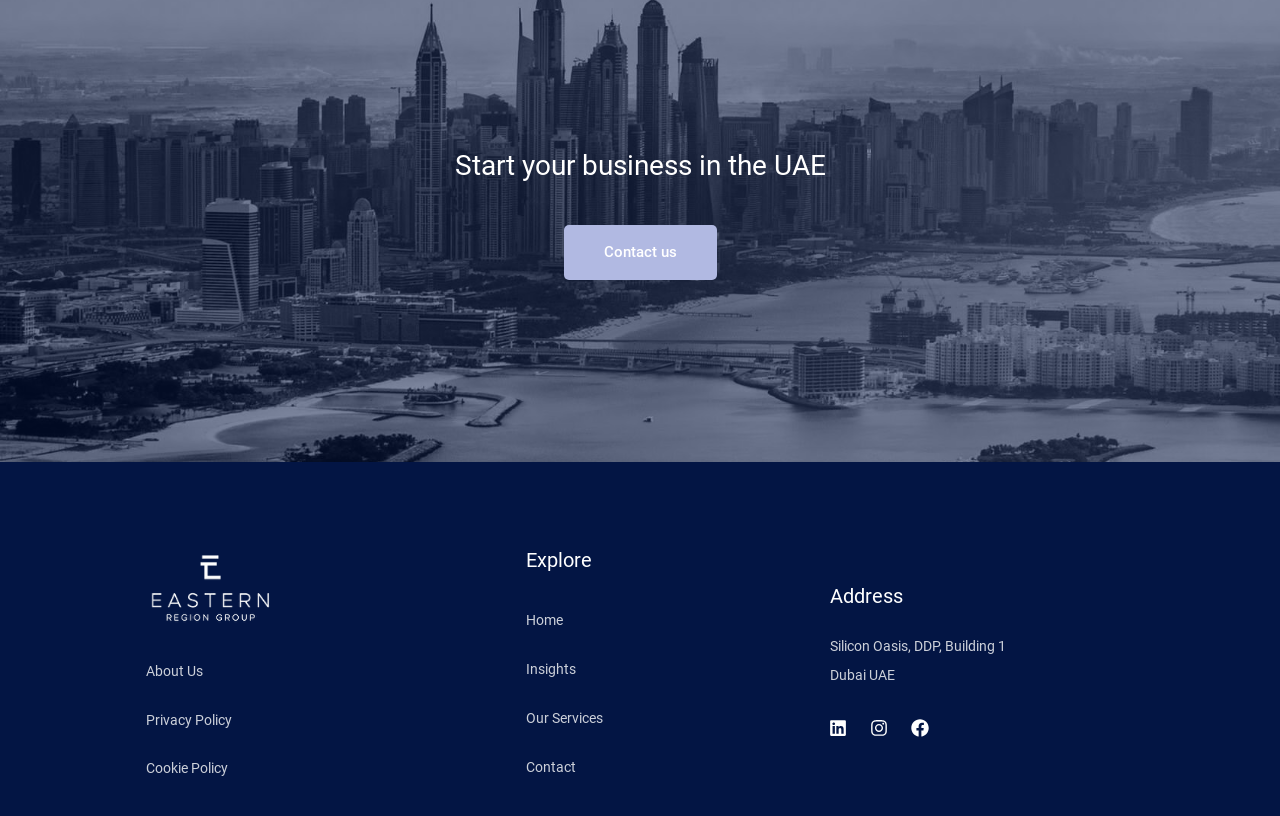Locate the bounding box coordinates of the area where you should click to accomplish the instruction: "View the galleries".

None